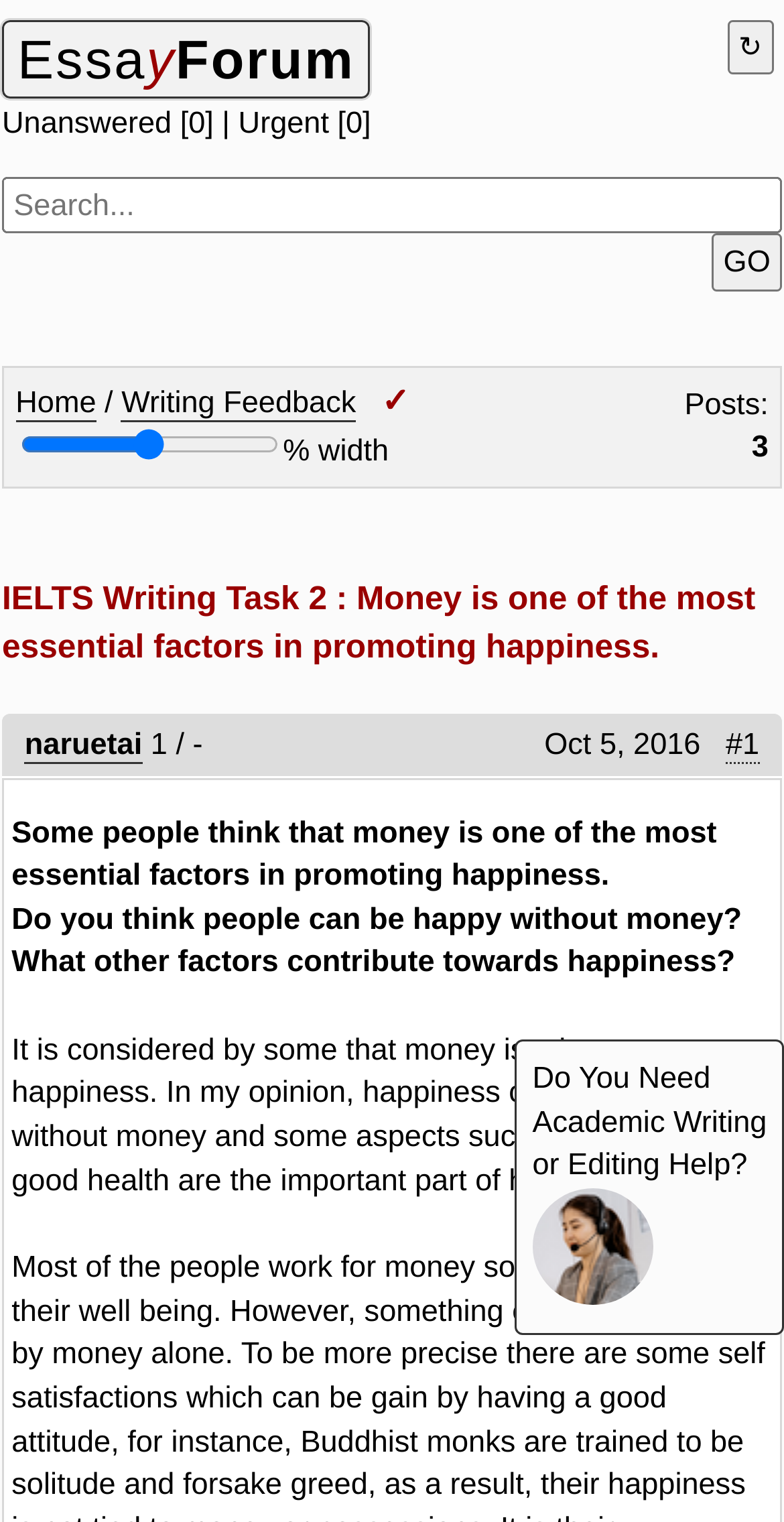Please find the bounding box for the following UI element description. Provide the coordinates in (top-left x, top-left y, bottom-right x, bottom-right y) format, with values between 0 and 1: title="Find on page" value="↻"

[0.928, 0.013, 0.987, 0.048]